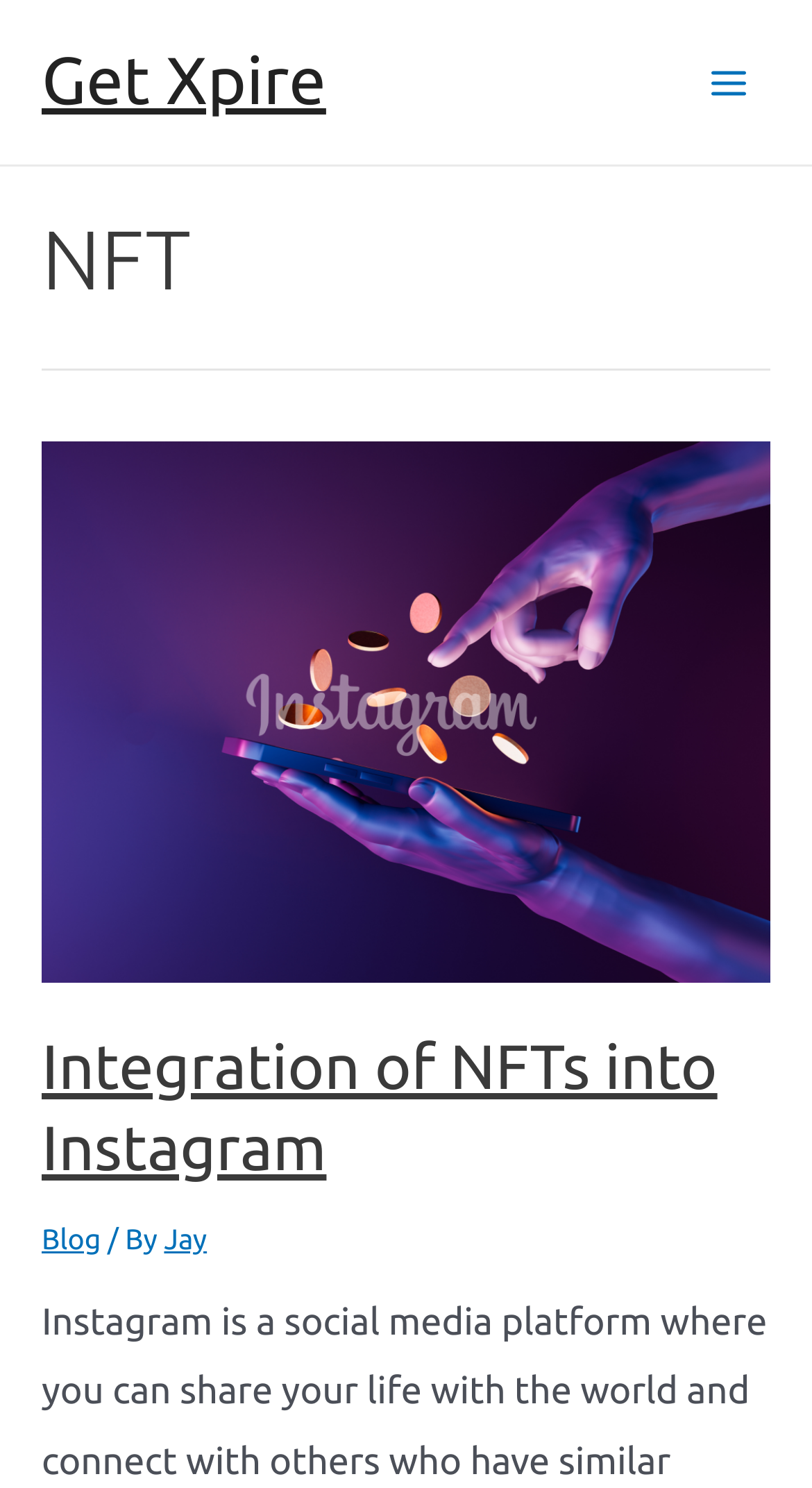Provide a one-word or short-phrase answer to the question:
How many links are under the 'NFT' heading?

3